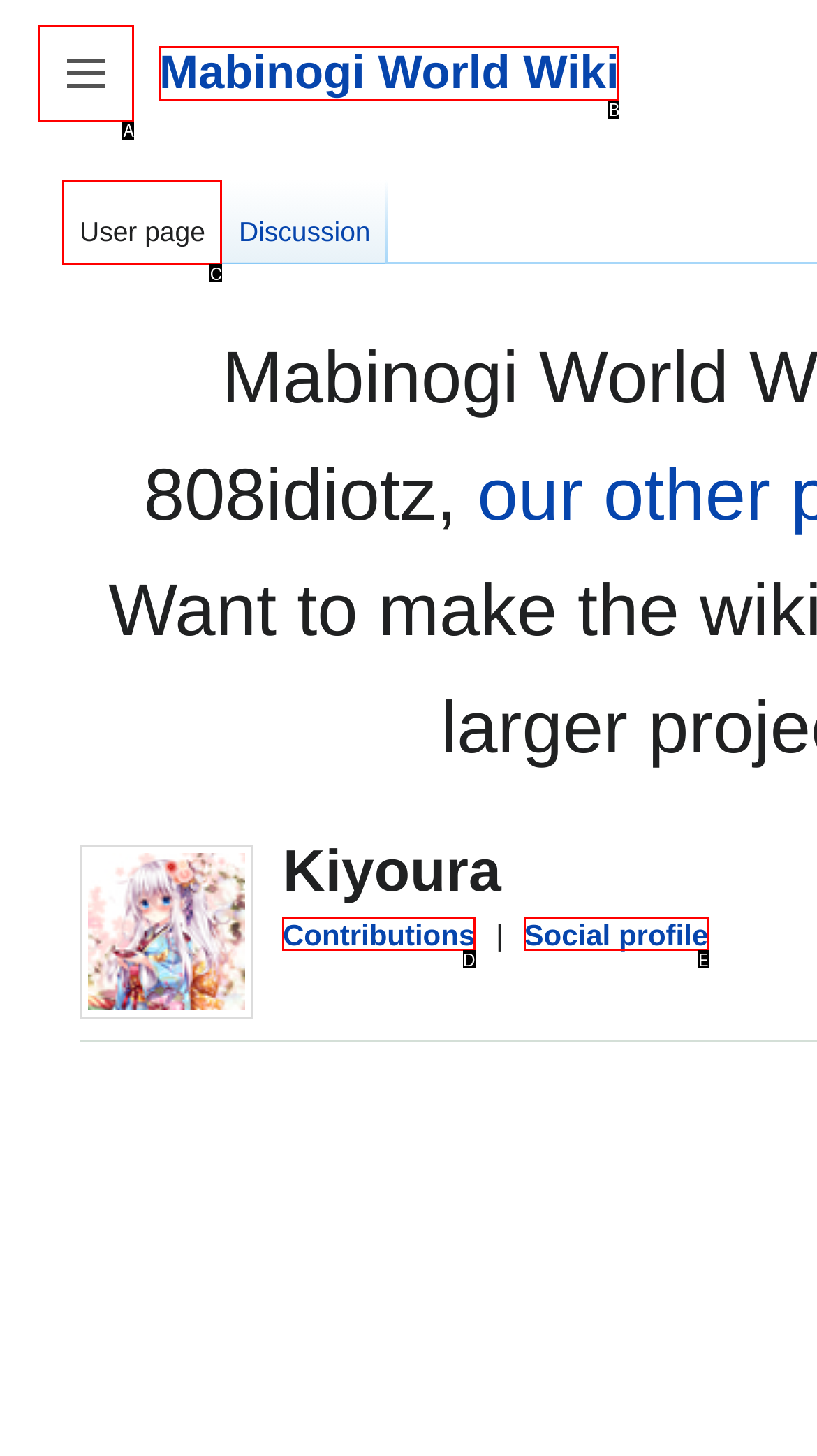From the choices given, find the HTML element that matches this description: Mabinogi World Wiki. Answer with the letter of the selected option directly.

B